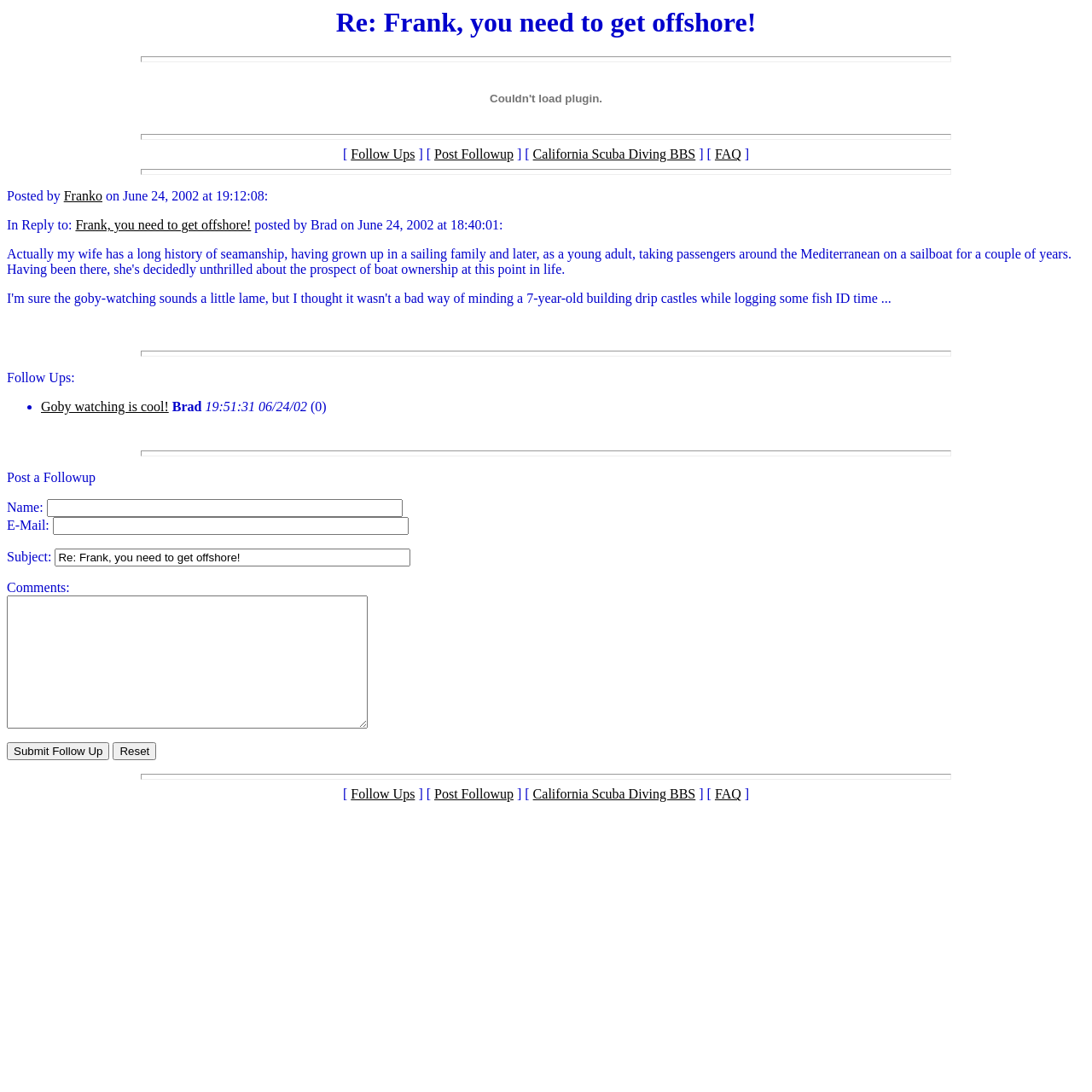Can you specify the bounding box coordinates of the area that needs to be clicked to fulfill the following instruction: "Click on the 'Post Followup' link"?

[0.398, 0.135, 0.47, 0.148]